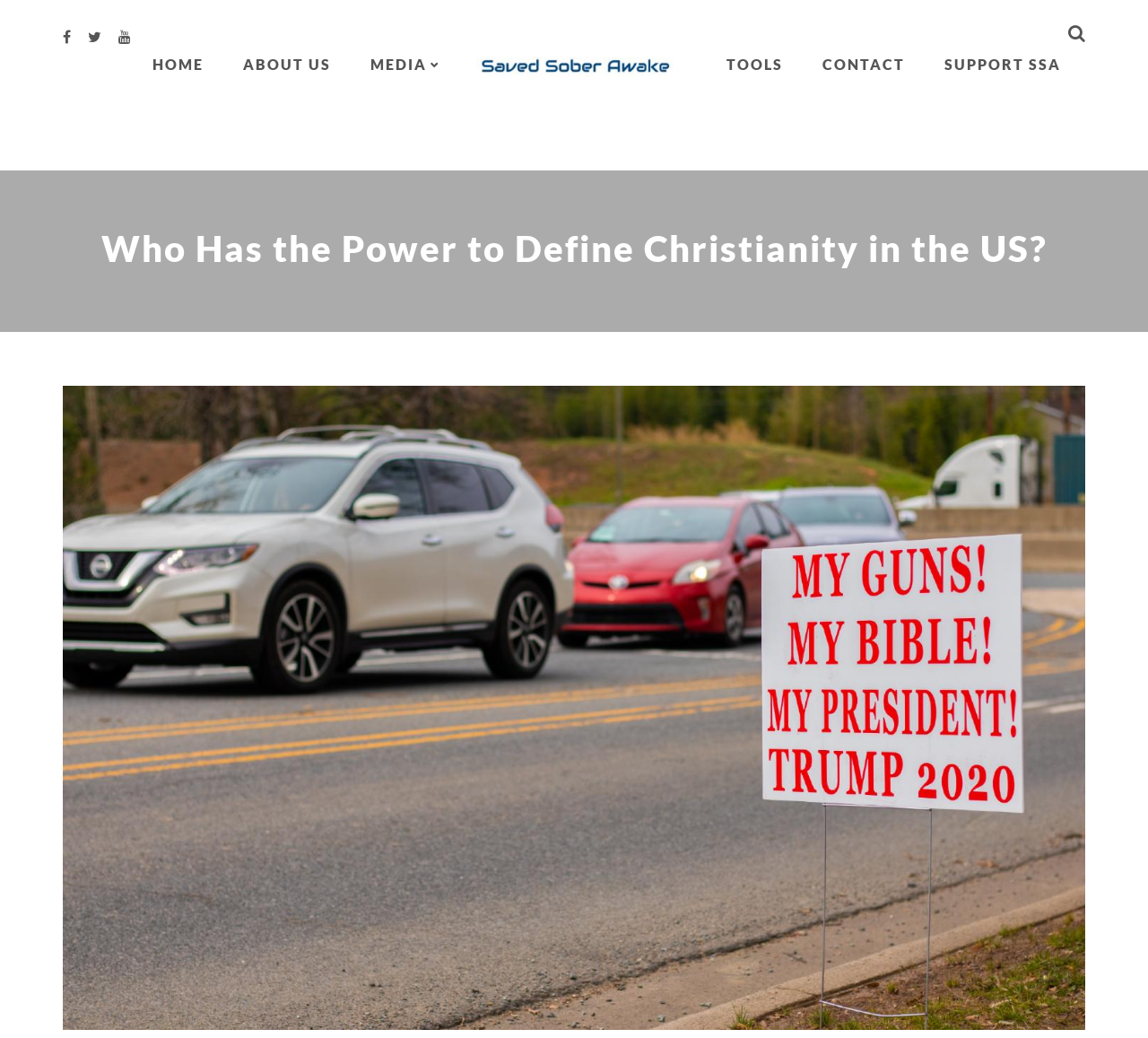Deliver a detailed narrative of the webpage's visual and textual elements.

The webpage appears to be an article discussing the power to define Christianity in the US. At the top, there are several social media links, including Facebook, Twitter, and LinkedIn, aligned horizontally. Below these links, there is a navigation menu with options such as "HOME", "ABOUT US", "MEDIA", an empty link, "TOOLS", "CONTACT", and "SUPPORT SSA", also aligned horizontally.

The main content of the article is headed by a title "Who Has the Power to Define Christianity in the US?" which is centered at the top of the page. Below the title, there is a large image of a Trump sign, taking up most of the page's width, with a link to the image labeled "Trump sign". The image is positioned in the middle of the page, with some space above and below it.